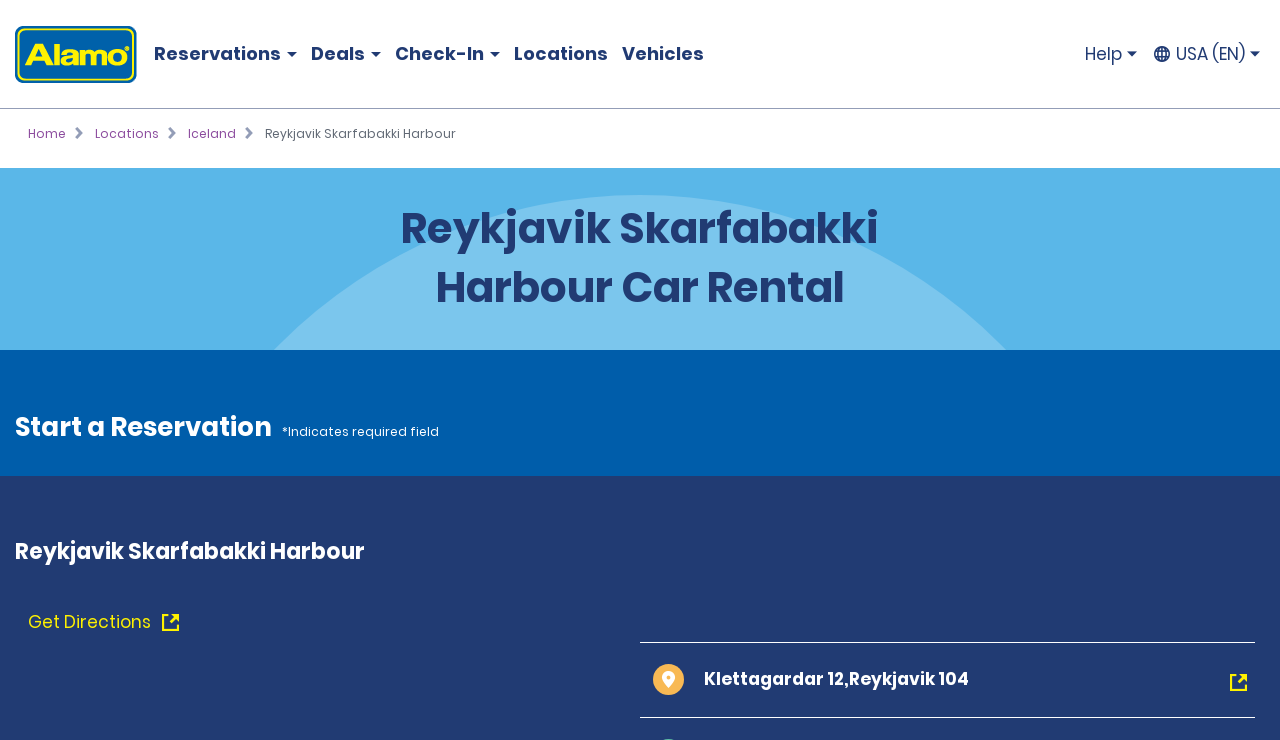Please identify the bounding box coordinates of the area I need to click to accomplish the following instruction: "Click Alamo logo".

[0.0, 0.034, 0.107, 0.111]